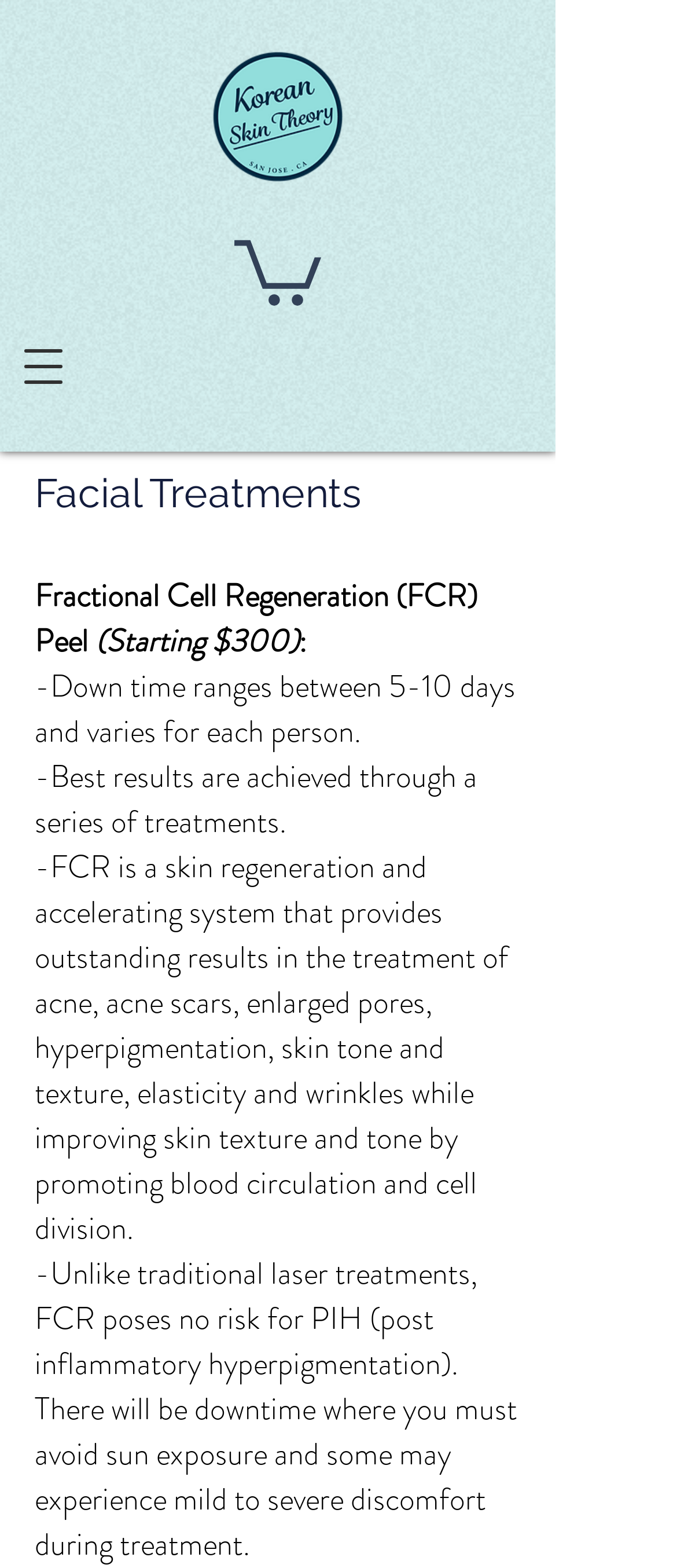Kindly respond to the following question with a single word or a brief phrase: 
What is the risk of traditional laser treatments?

PIH